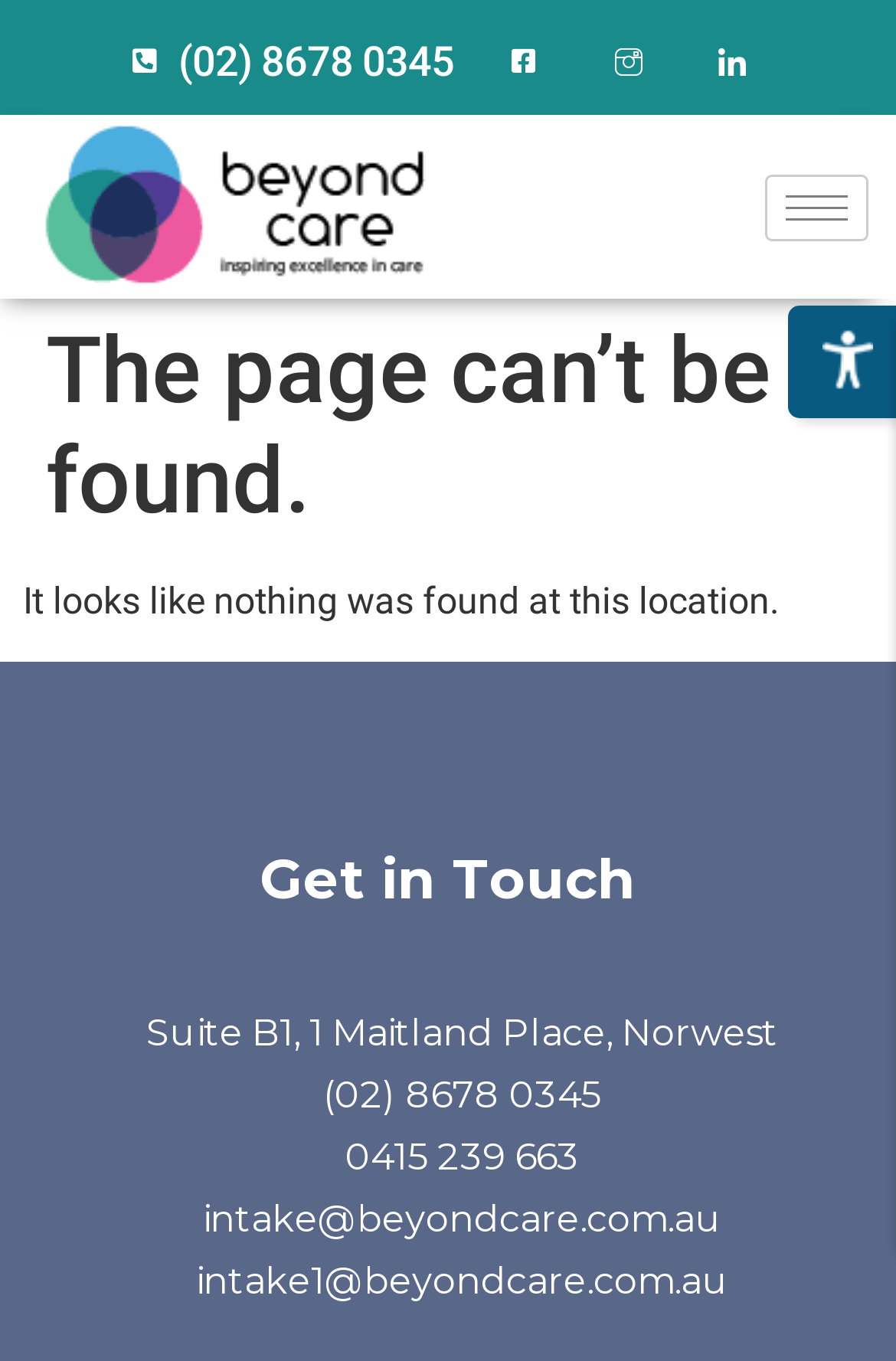Please specify the bounding box coordinates in the format (top-left x, top-left y, bottom-right x, bottom-right y), with values ranging from 0 to 1. Identify the bounding box for the UI component described as follows: hinge-vs-tinder site

None